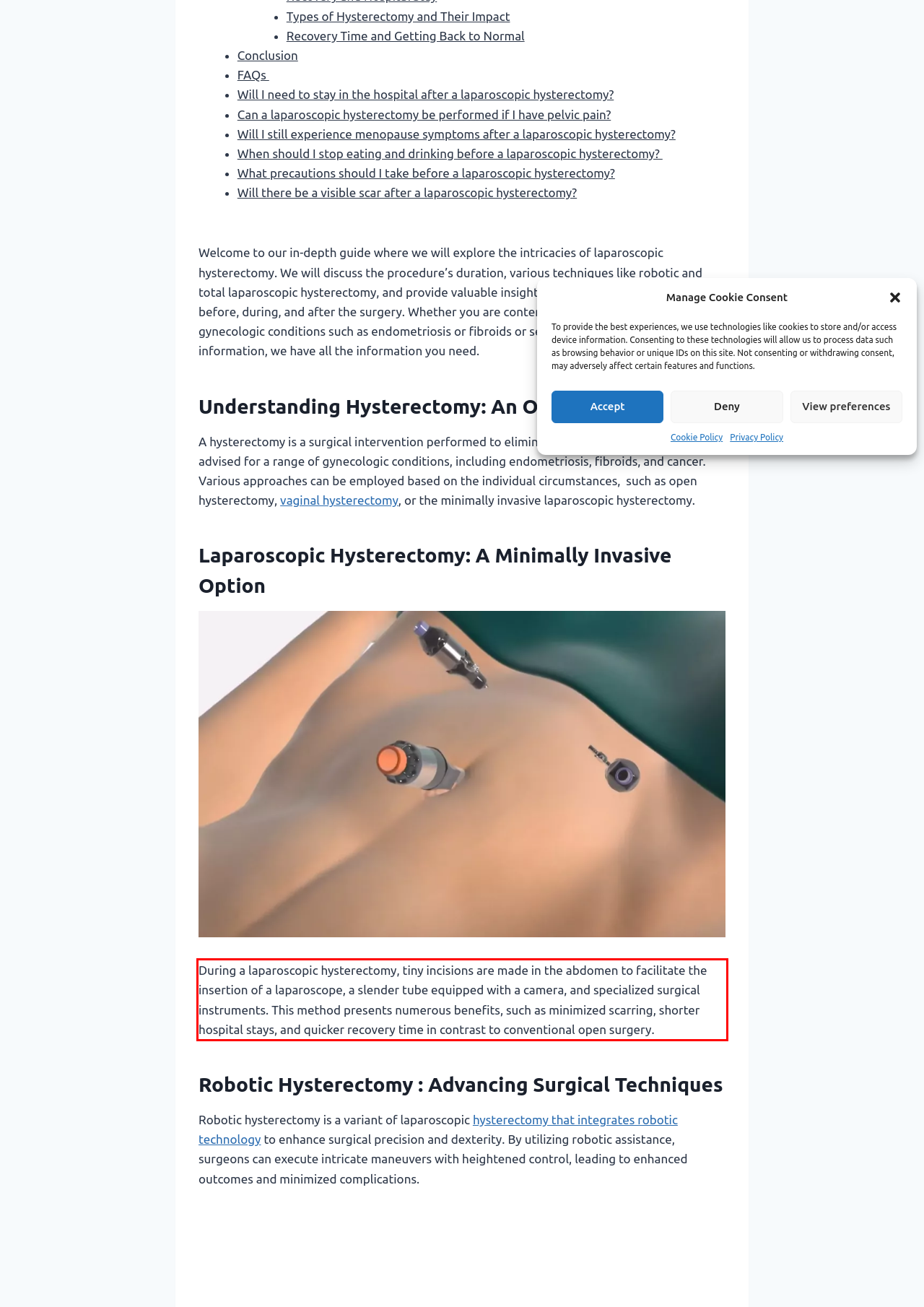There is a UI element on the webpage screenshot marked by a red bounding box. Extract and generate the text content from within this red box.

During a laparoscopic hysterectomy, tiny incisions are made in the abdomen to facilitate the insertion of a laparoscope, a slender tube equipped with a camera, and specialized surgical instruments. This method presents numerous benefits, such as minimized scarring, shorter hospital stays, and quicker recovery time in contrast to conventional open surgery.